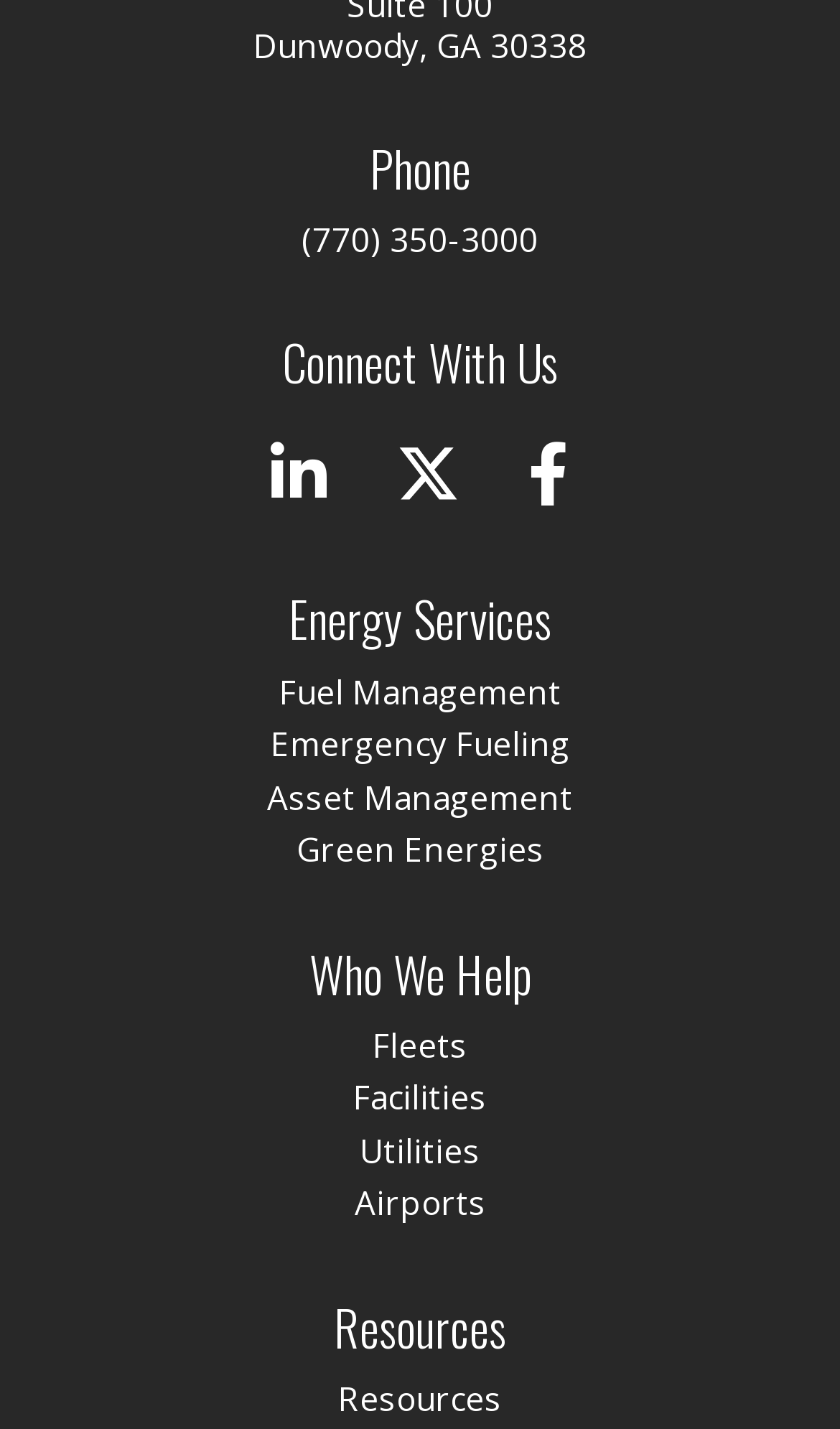Give a concise answer of one word or phrase to the question: 
How many types of clients are mentioned?

4